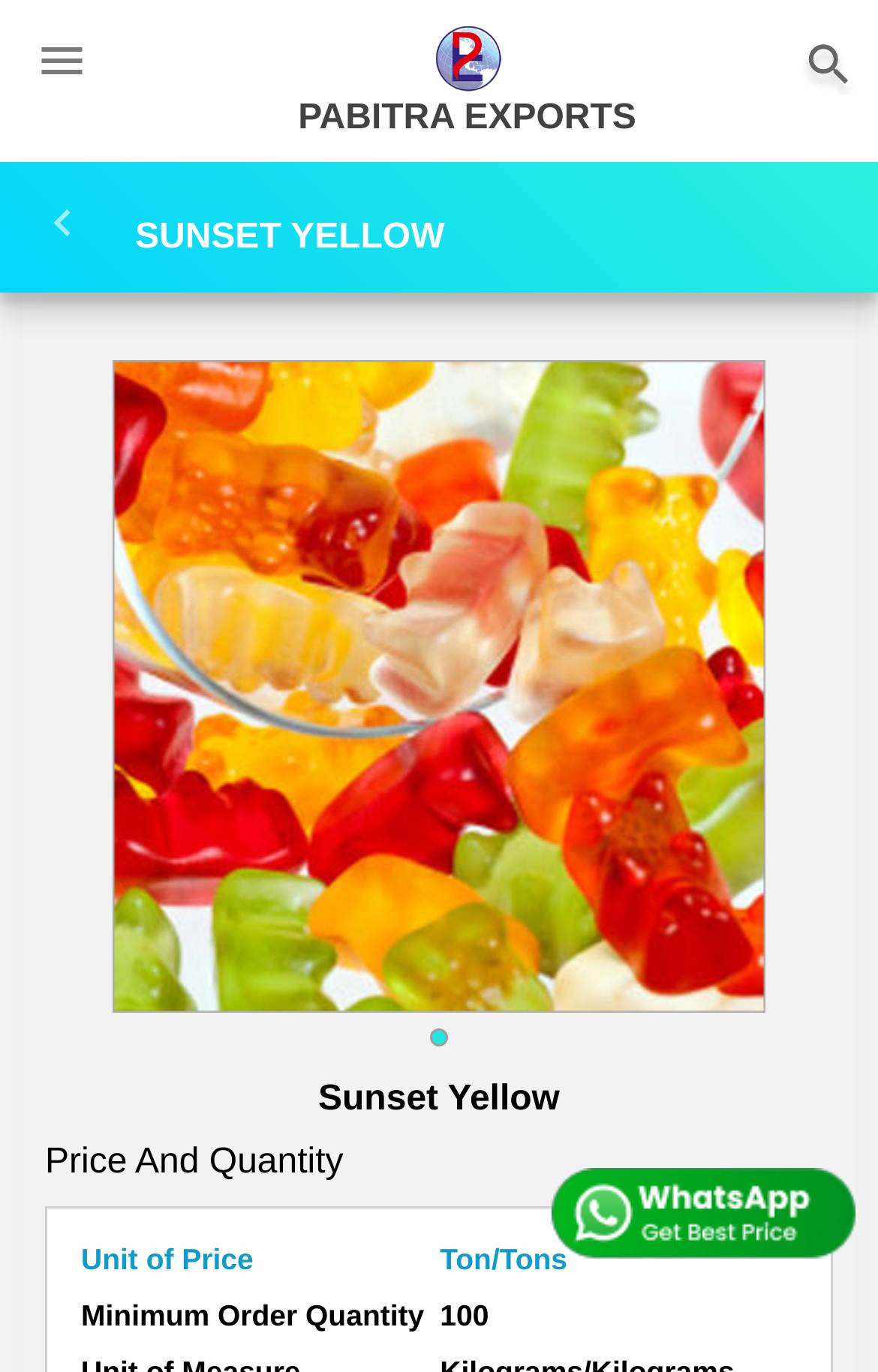What is the product name?
Answer the question based on the image using a single word or a brief phrase.

Sunset Yellow